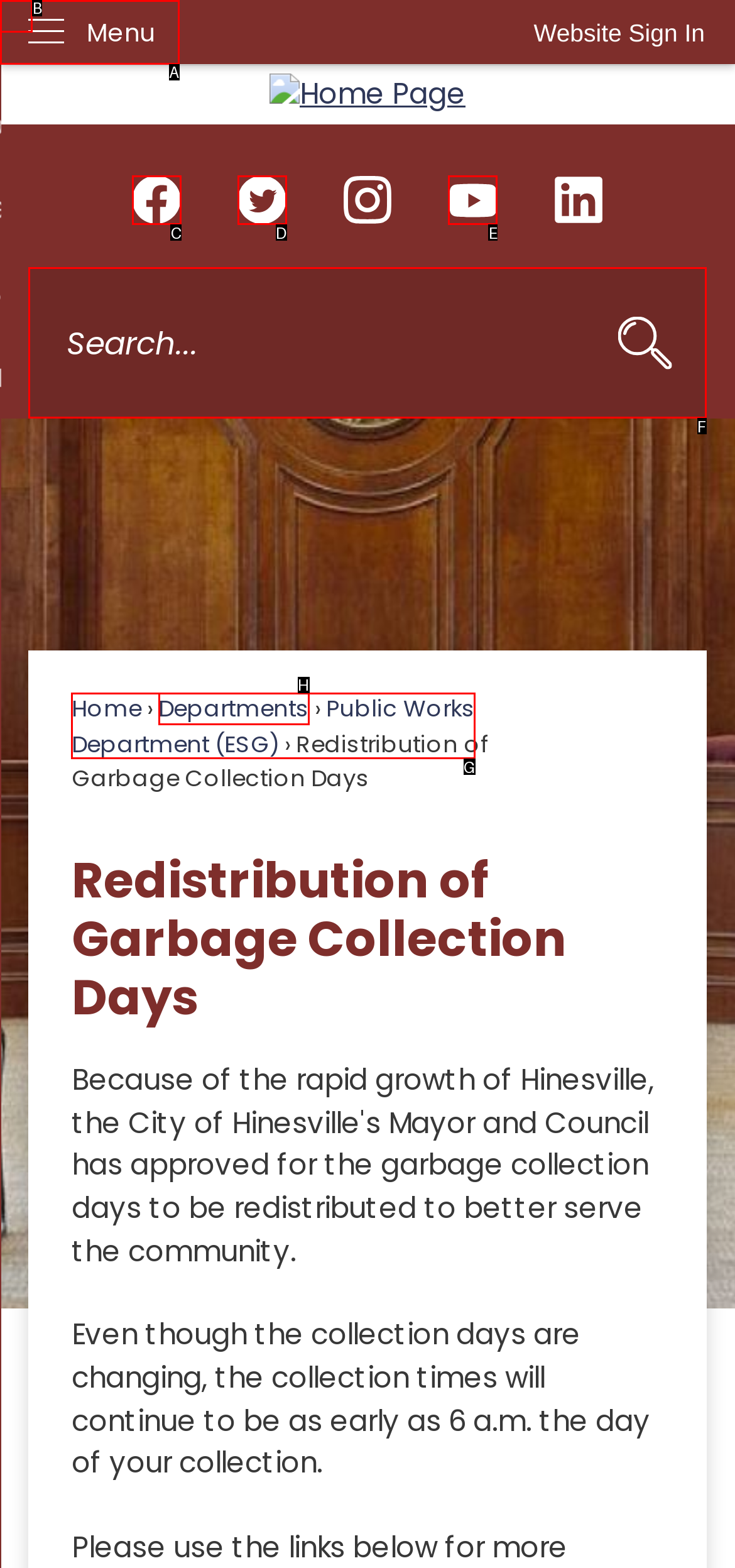Identify the letter of the UI element that corresponds to: parent_node: Search name="searchField" placeholder="Search..." title="Search..."
Respond with the letter of the option directly.

F